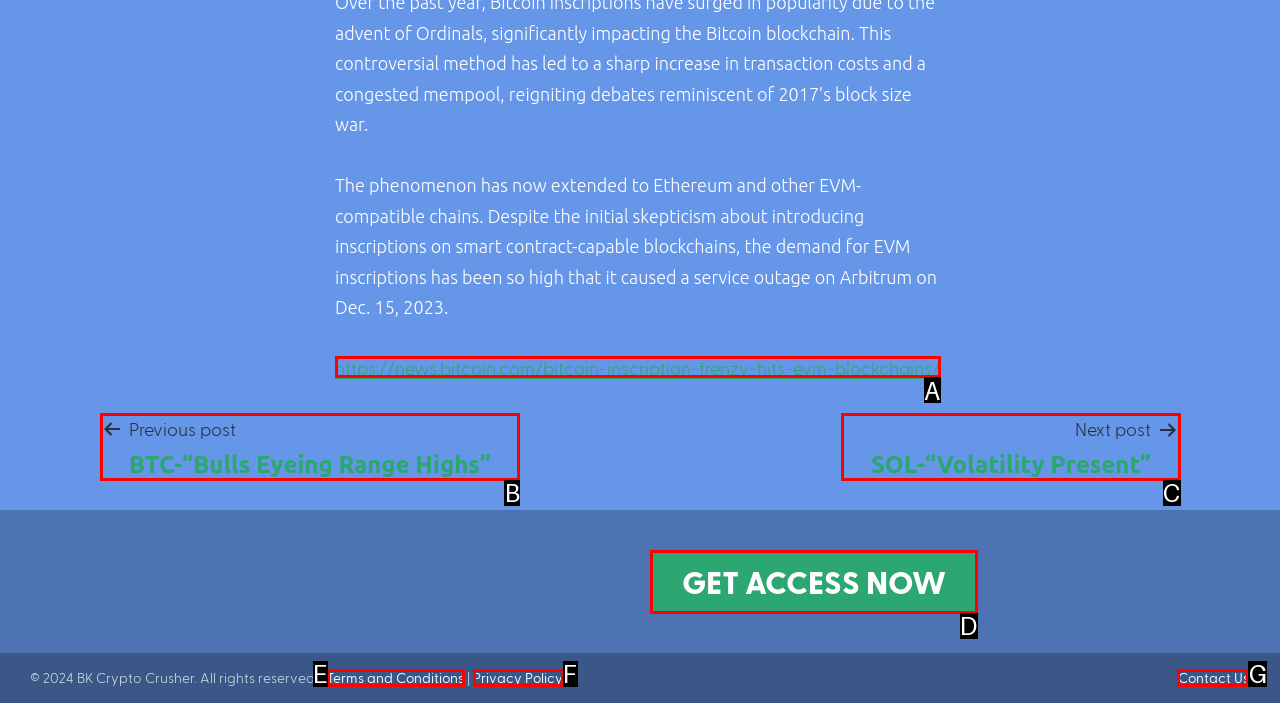From the provided choices, determine which option matches the description: Contact Us. Respond with the letter of the correct choice directly.

G